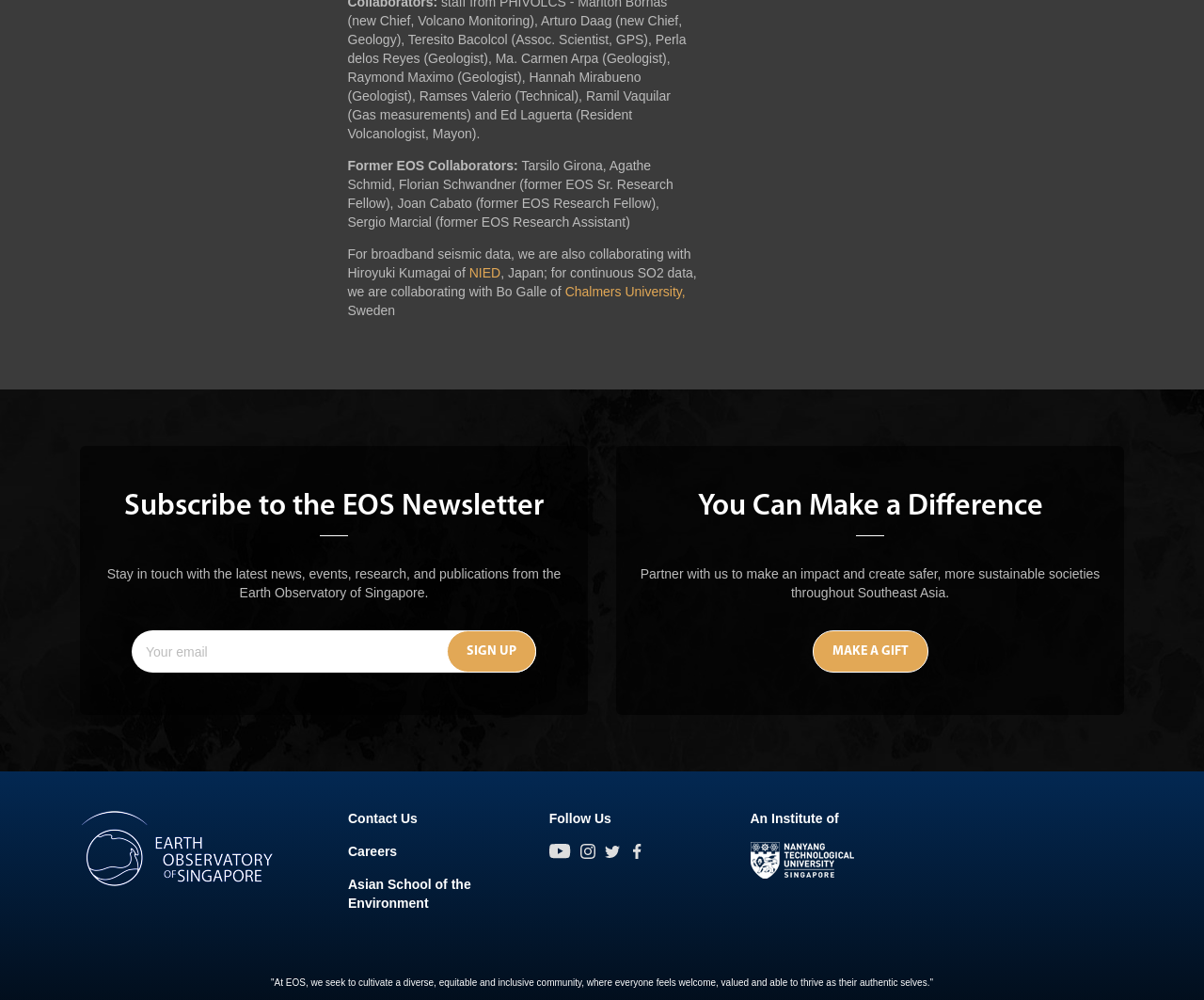Please locate the bounding box coordinates for the element that should be clicked to achieve the following instruction: "Enter your email". Ensure the coordinates are given as four float numbers between 0 and 1, i.e., [left, top, right, bottom].

[0.121, 0.637, 0.368, 0.667]